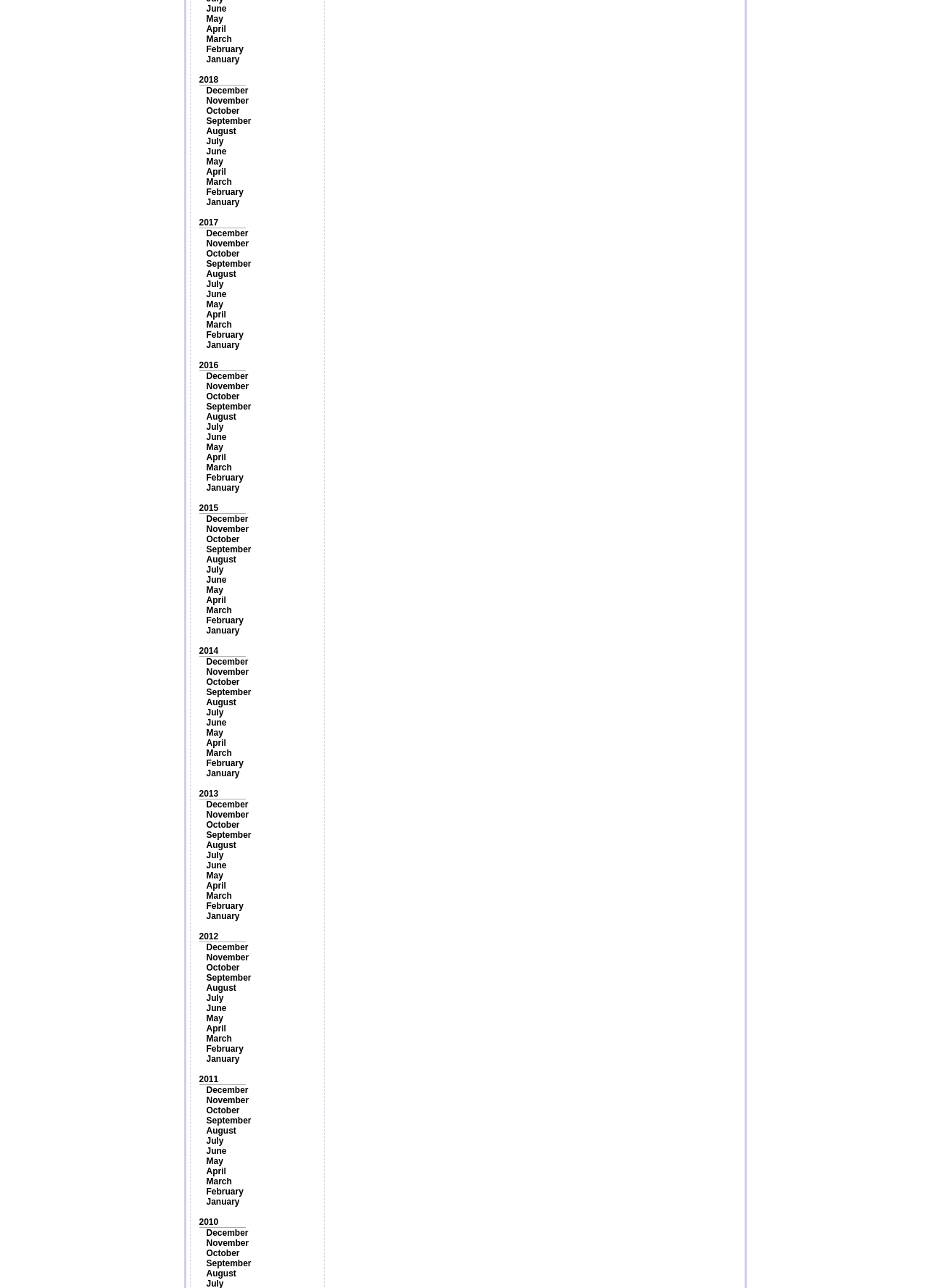Refer to the screenshot and answer the following question in detail:
How many links are there for the year 2017?

I counted the number of links for 2017 and found that there are 12 links, one for each month of the year.